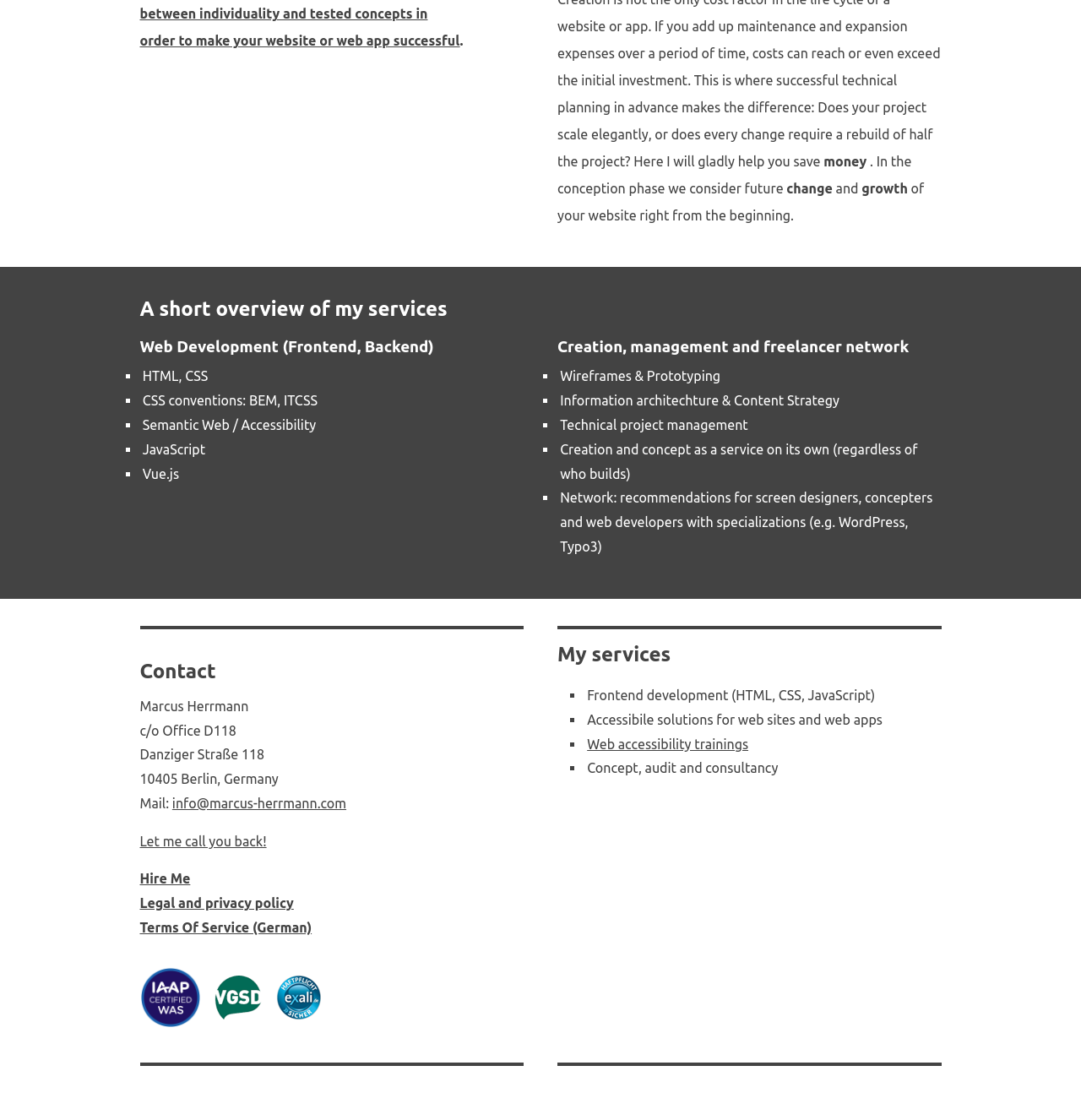Please determine the bounding box coordinates of the clickable area required to carry out the following instruction: "Click on 'Web accessibility trainings'". The coordinates must be four float numbers between 0 and 1, represented as [left, top, right, bottom].

[0.543, 0.657, 0.692, 0.671]